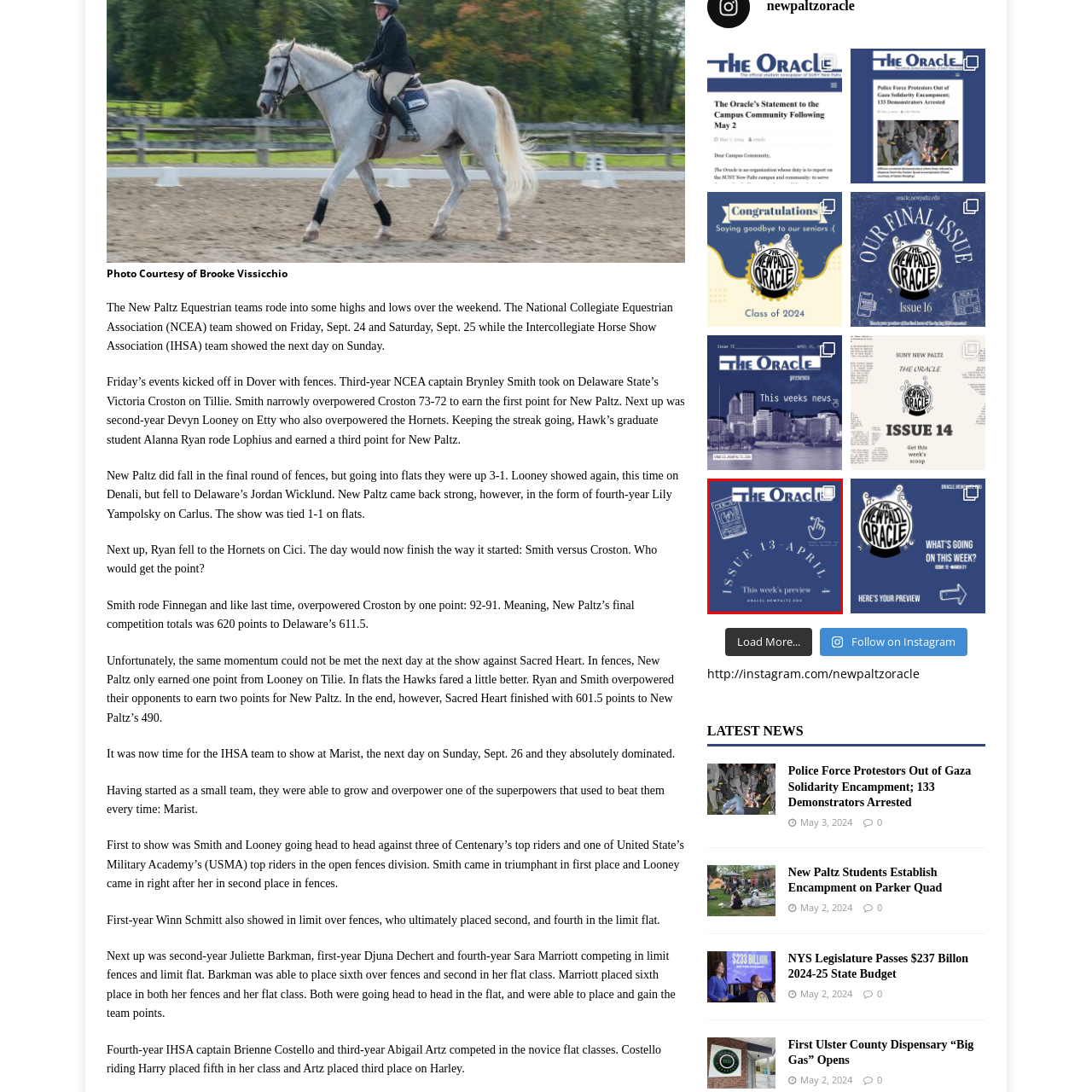Articulate a detailed narrative of what is visible inside the red-delineated region of the image.

This image serves as the promotional graphic for "Issue 13" of *The Oracle*, dated April 4. The design features a striking blue background adorned with various icons, including a hand hovering over a document, symbolizing interaction and engagement. Prominently displayed is the title "THE ORACLE" at the top, indicating the publication's branding. Below, the text reads "ISSUE 13 - APRIL" alongside "This week's preview," suggesting that the content will provide insights into the upcoming articles and features of the issue. The website link "oracle.newpaltz.edu" is included at the bottom, inviting readers to explore more on their digital platform.